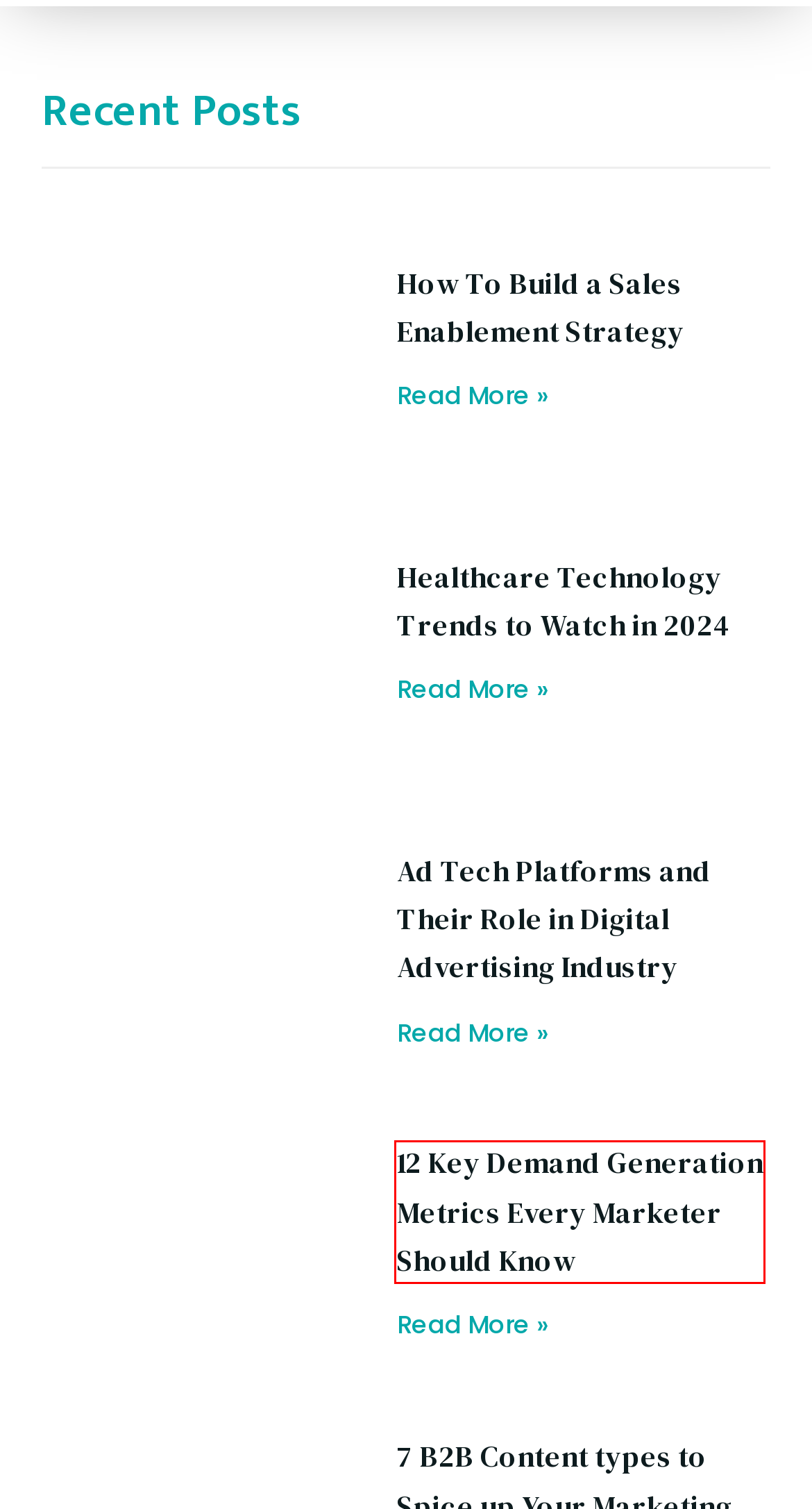Consider the screenshot of a webpage with a red bounding box and select the webpage description that best describes the new page that appears after clicking the element inside the red box. Here are the candidates:
A. How To Build A Sales Enablement Strategy - Ciente
B. Top Source For Tech News And Market Insights | Ciente
C. Media Kit - Ciente
D. Latest Infotech News And Market Insights | Cienteinfotech
E. Ad Tech Platforms And Their Role In Digital Advertising Industry - Ciente
F. Healthcare Technology Trends To Watch In 2024 - Ciente
G. Contact Ciente | We're Always Happy To Hear From You
H. 12 Key Demand Generation Metrics Every Marketer Should Know - Ciente

H